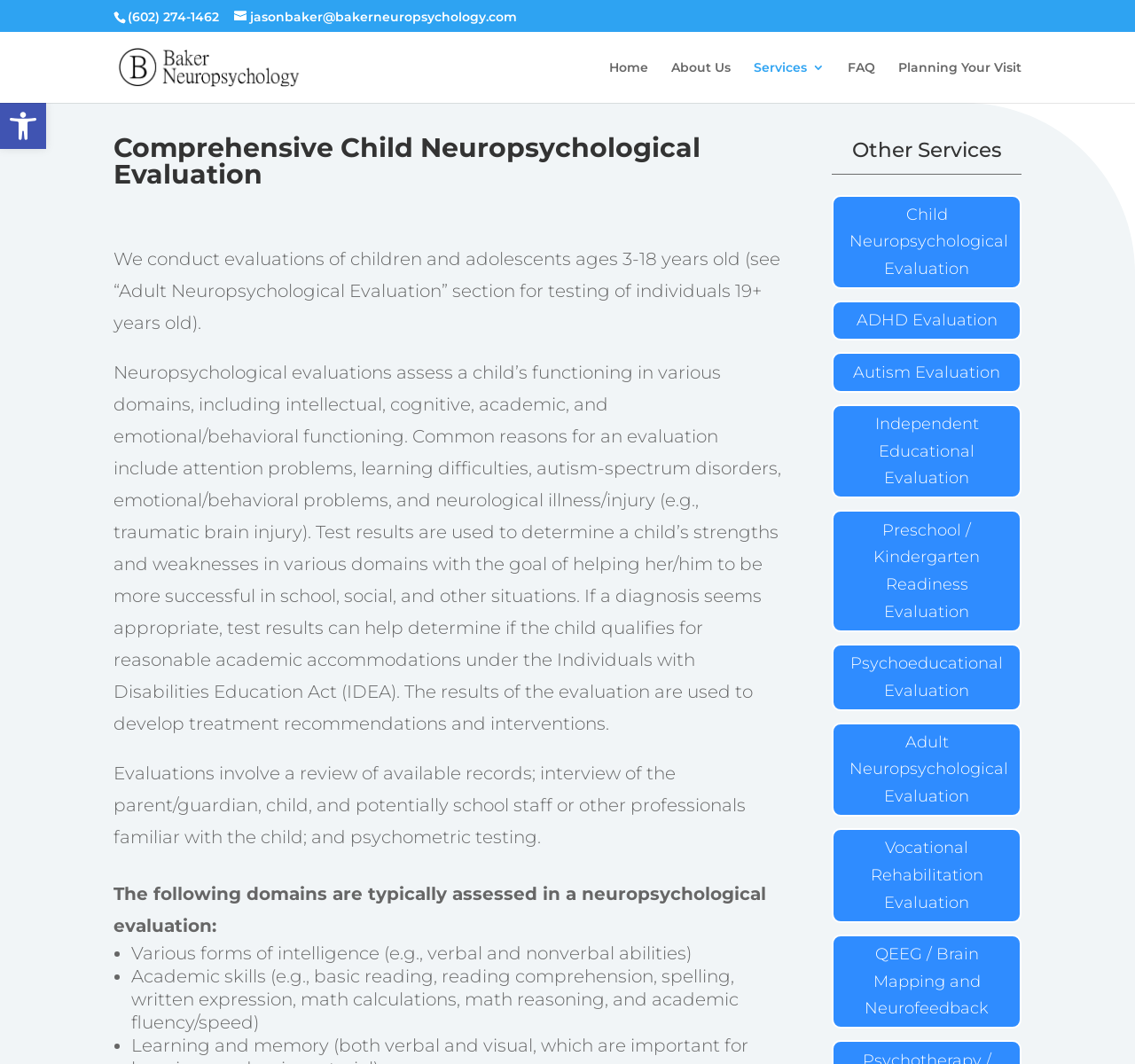Determine the bounding box coordinates for the area that needs to be clicked to fulfill this task: "Send an email to Jason Baker". The coordinates must be given as four float numbers between 0 and 1, i.e., [left, top, right, bottom].

[0.206, 0.008, 0.455, 0.023]